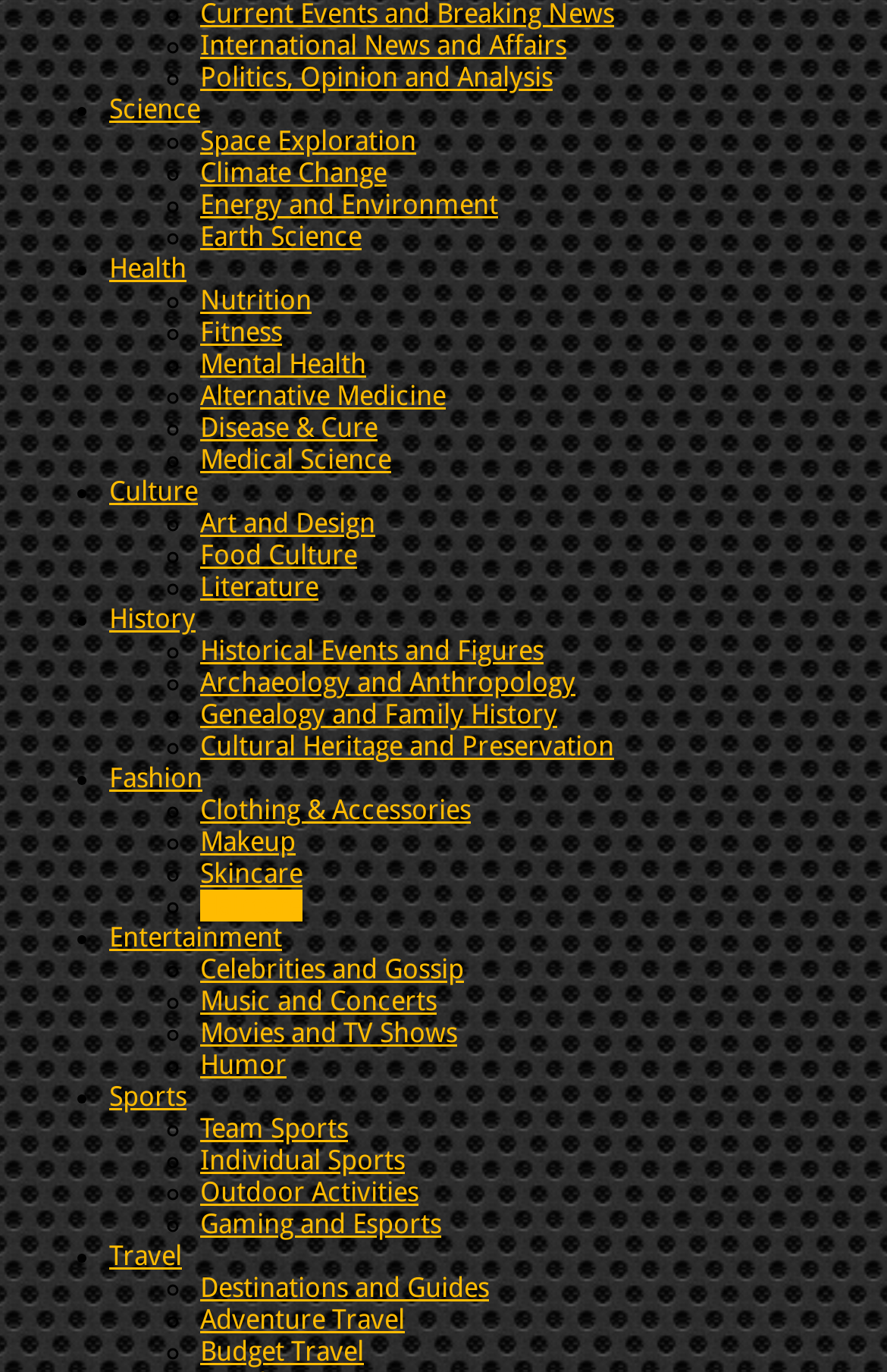Please specify the coordinates of the bounding box for the element that should be clicked to carry out this instruction: "Explore Science". The coordinates must be four float numbers between 0 and 1, formatted as [left, top, right, bottom].

[0.123, 0.069, 0.226, 0.092]